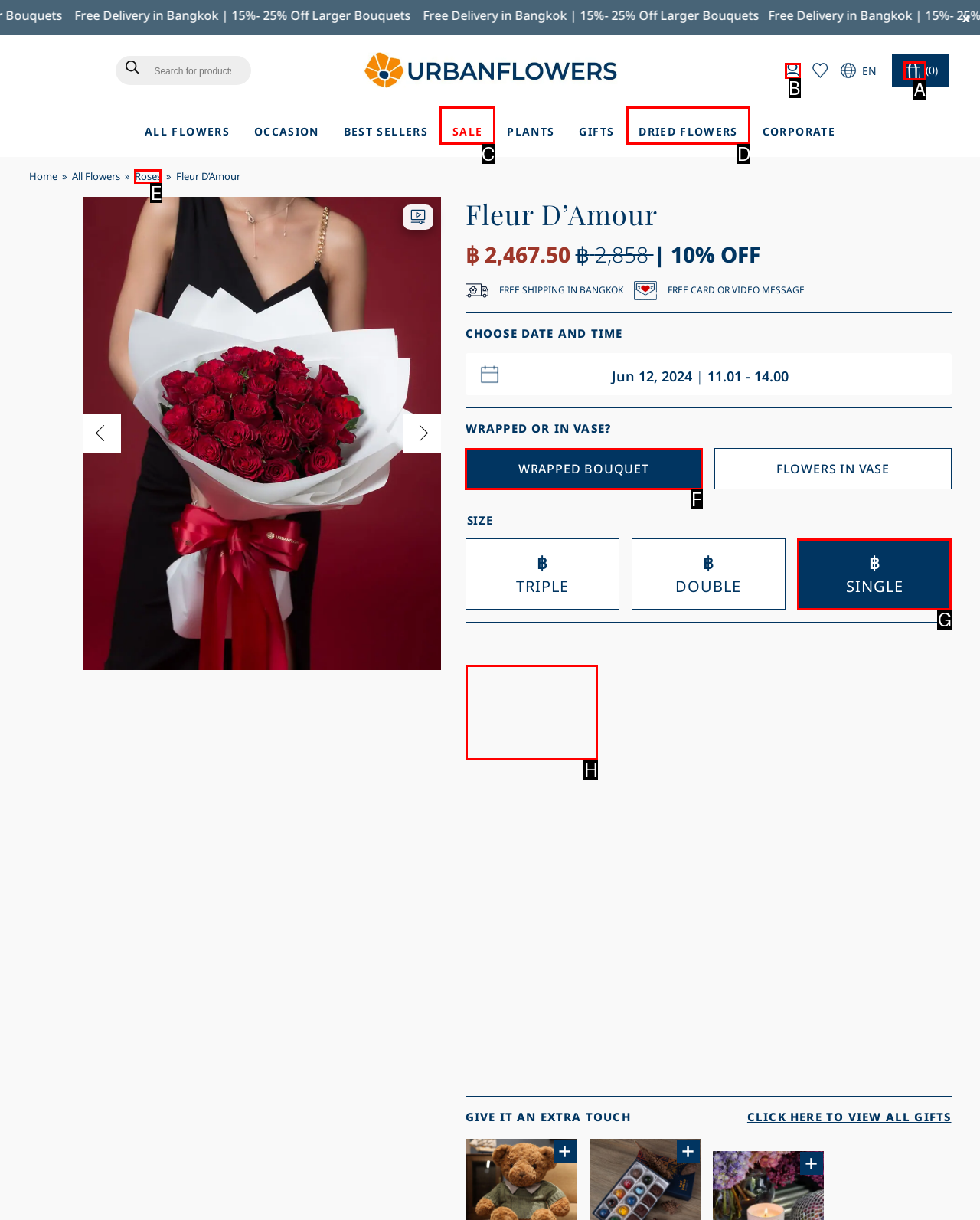To complete the task: View the 'Glass Vase Single Size' gift option, which option should I click? Answer with the appropriate letter from the provided choices.

H